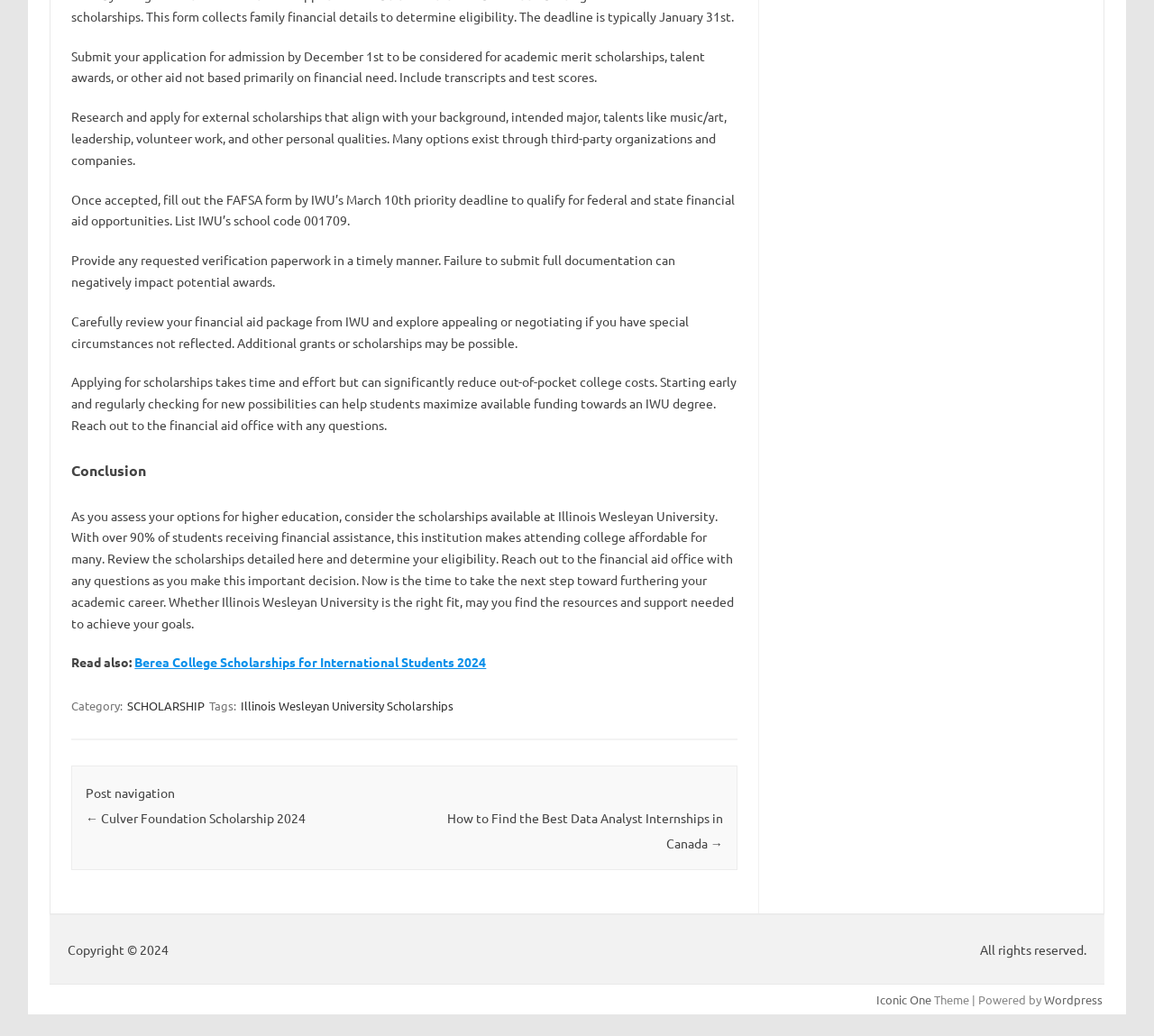What percentage of students receive financial assistance at IWU?
Please use the image to provide an in-depth answer to the question.

According to the webpage, over 90% of students at Illinois Wesleyan University receive financial assistance, which is mentioned in the conclusion section of the main content.